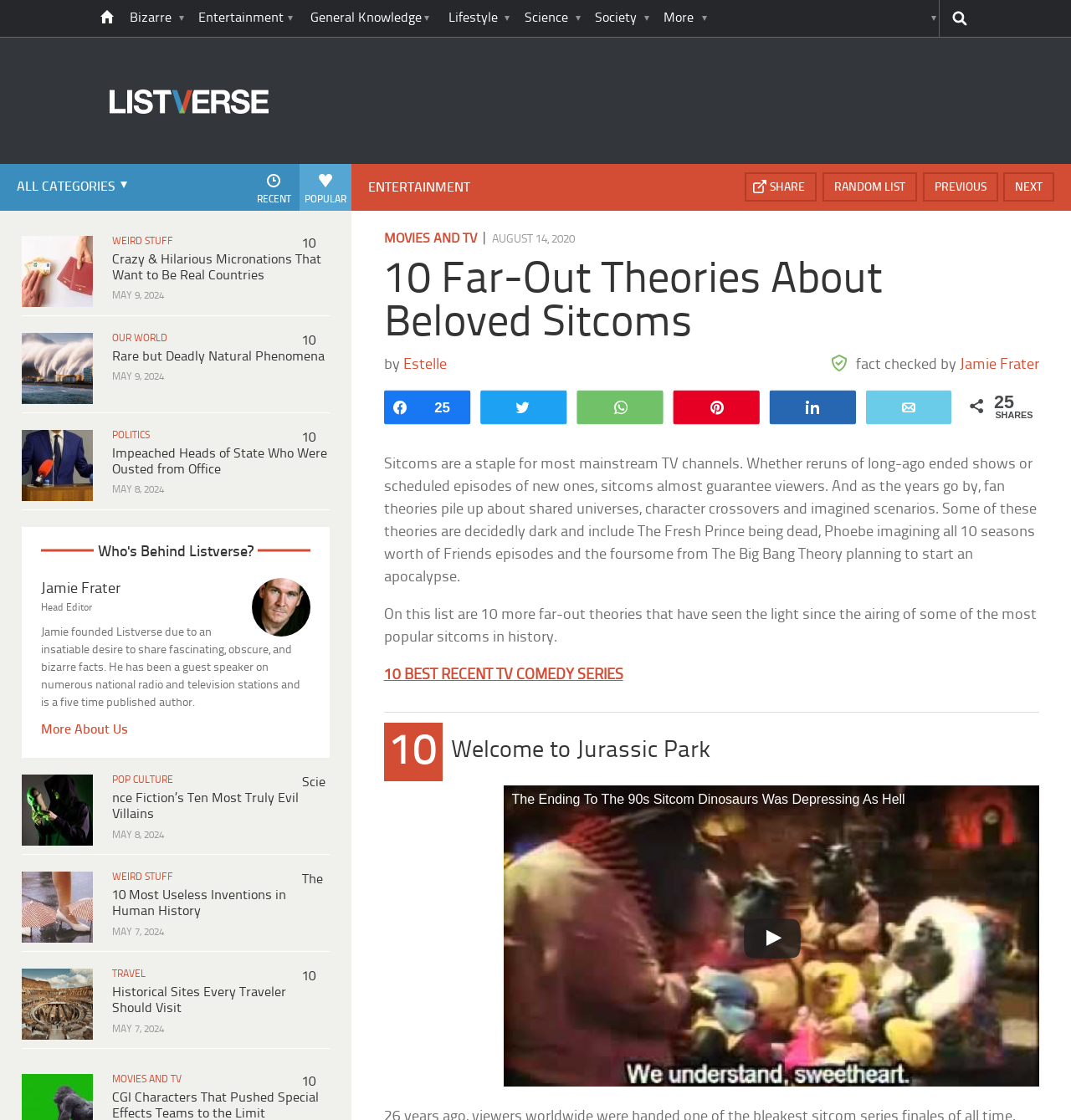Provide the bounding box coordinates for the specified HTML element described in this description: "aria-label="YouTube"". The coordinates should be four float numbers ranging from 0 to 1, in the format [left, top, right, bottom].

None